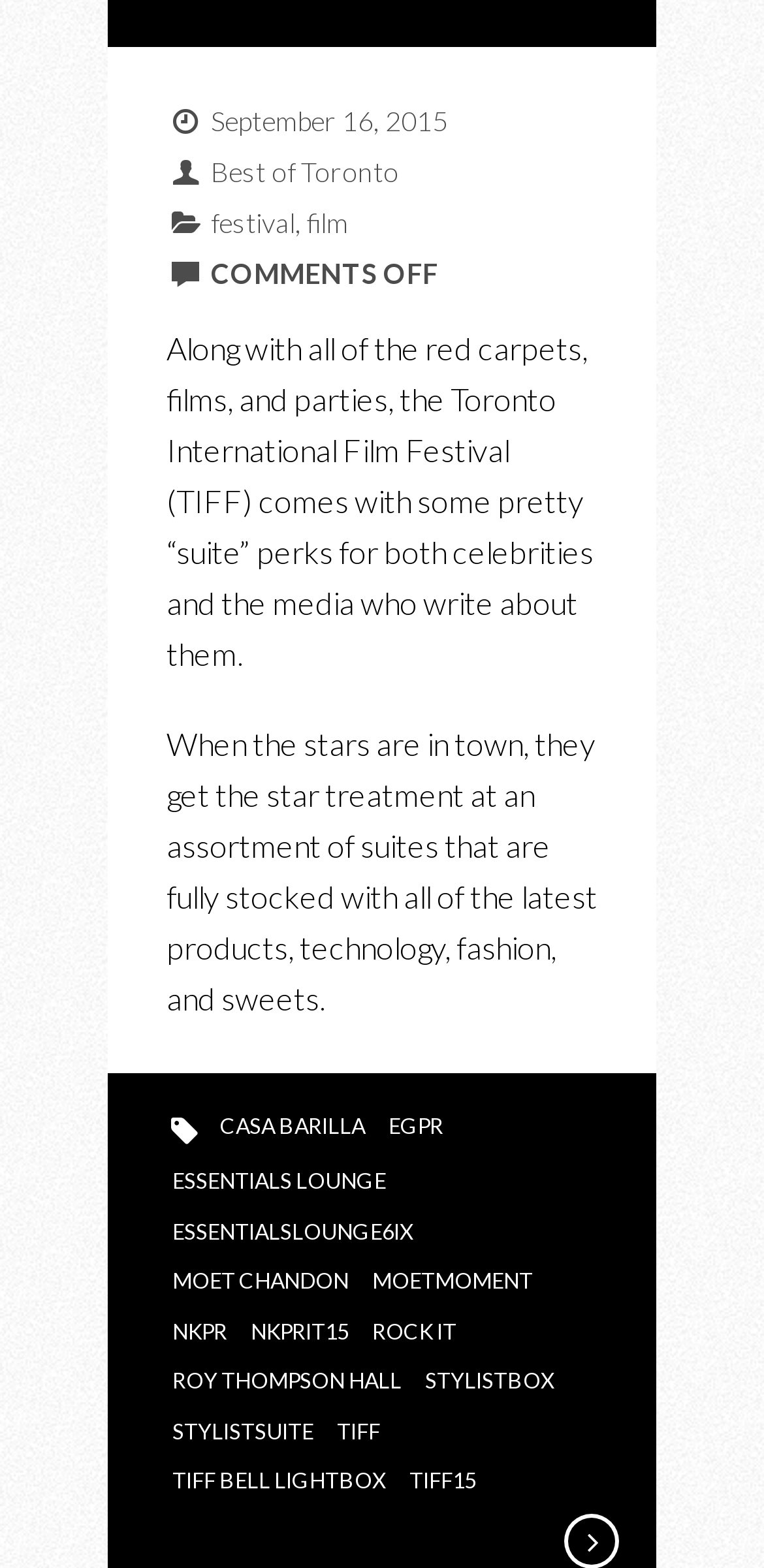Given the description: "Best of Toronto", determine the bounding box coordinates of the UI element. The coordinates should be formatted as four float numbers between 0 and 1, [left, top, right, bottom].

[0.276, 0.099, 0.522, 0.12]